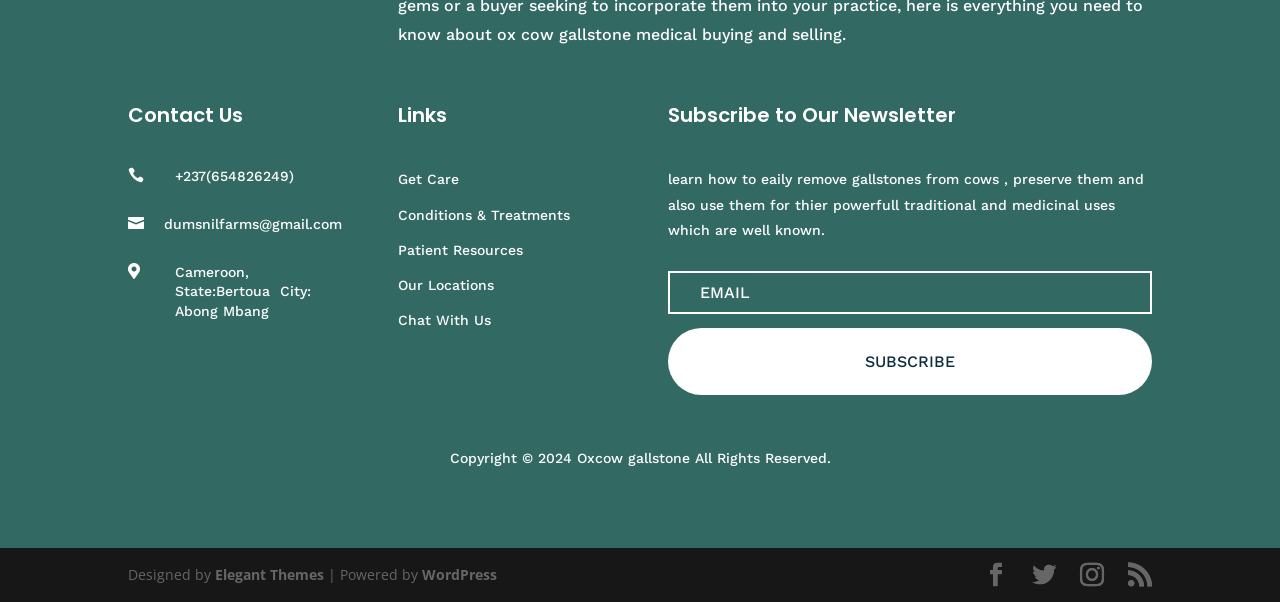Given the element description "Chat With Us", identify the bounding box of the corresponding UI element.

[0.311, 0.518, 0.384, 0.545]